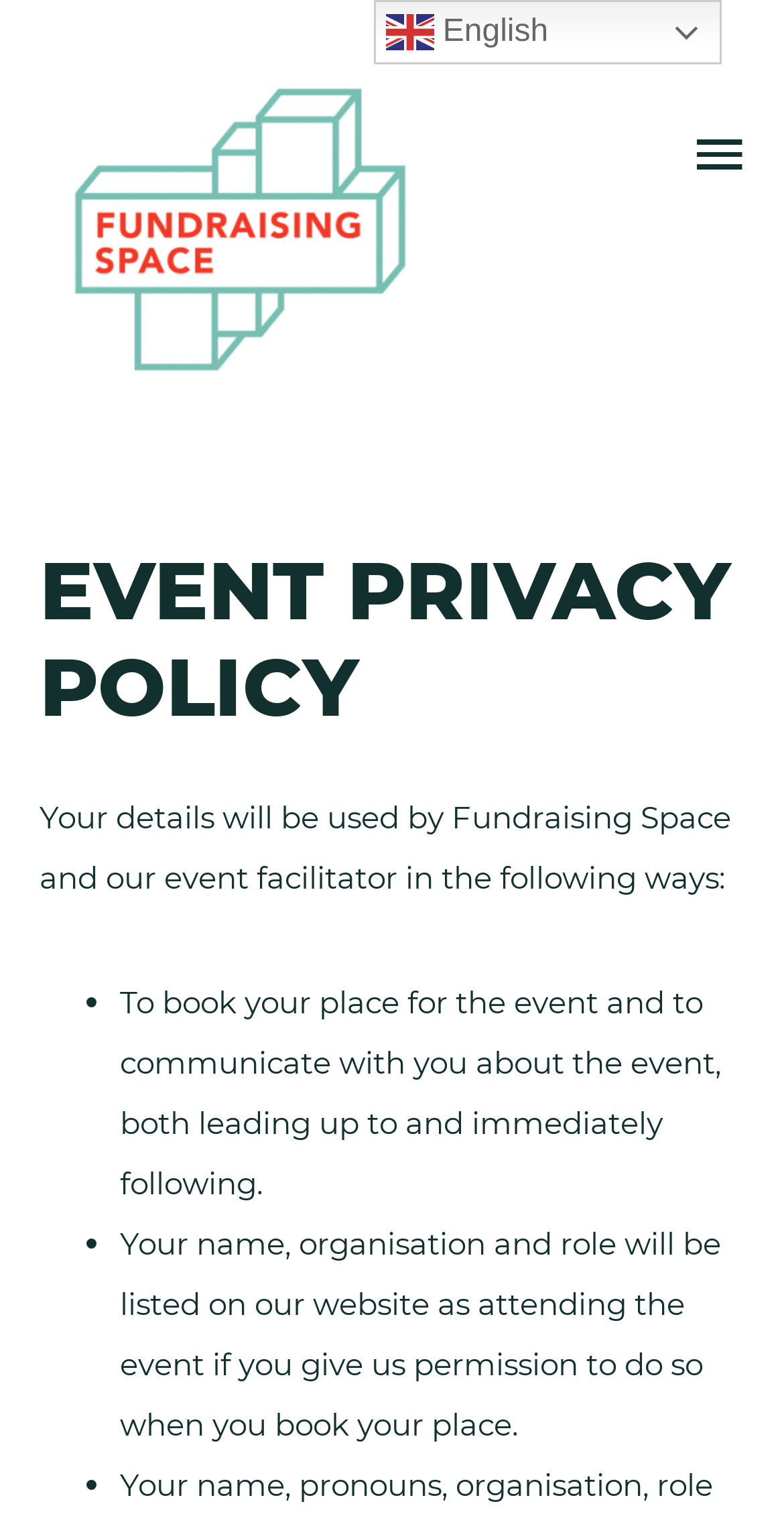Determine the bounding box coordinates of the UI element described below. Use the format (top-left x, top-left y, bottom-right x, bottom-right y) with floating point numbers between 0 and 1: English

[0.476, 0.0, 0.92, 0.042]